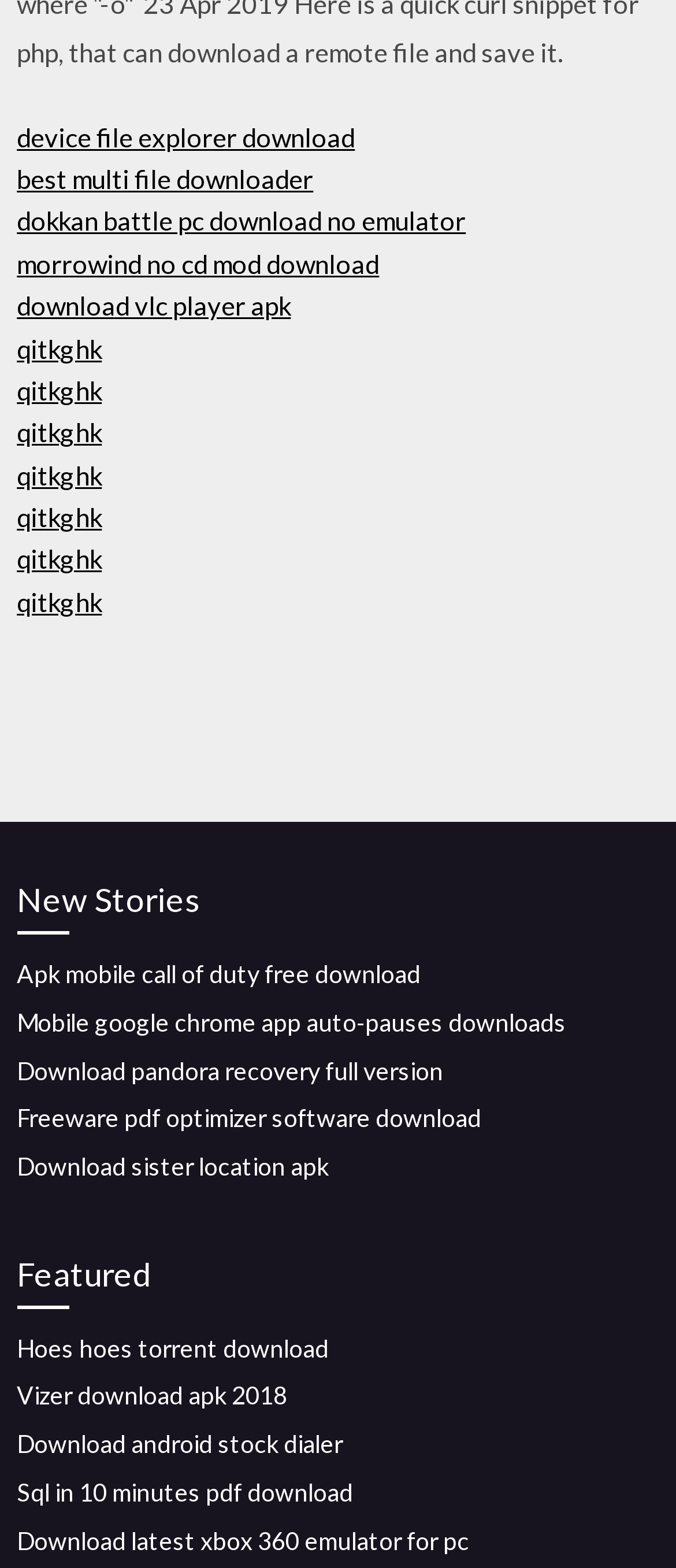Determine the bounding box coordinates of the clickable region to carry out the instruction: "download device file explorer".

[0.025, 0.077, 0.525, 0.097]